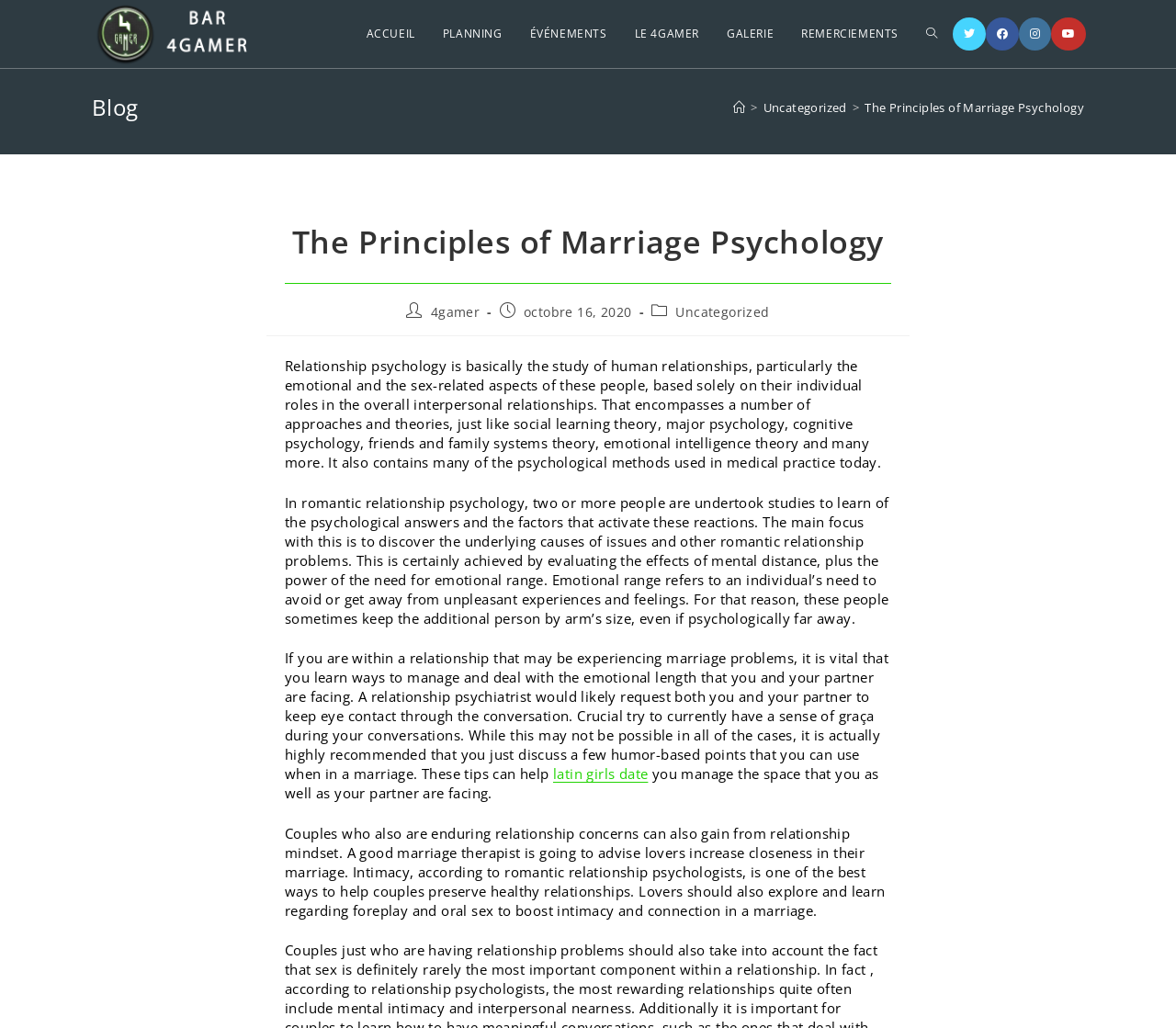Locate the bounding box coordinates of the area you need to click to fulfill this instruction: 'Go to the ACCUEIL page'. The coordinates must be in the form of four float numbers ranging from 0 to 1: [left, top, right, bottom].

[0.3, 0.0, 0.365, 0.066]